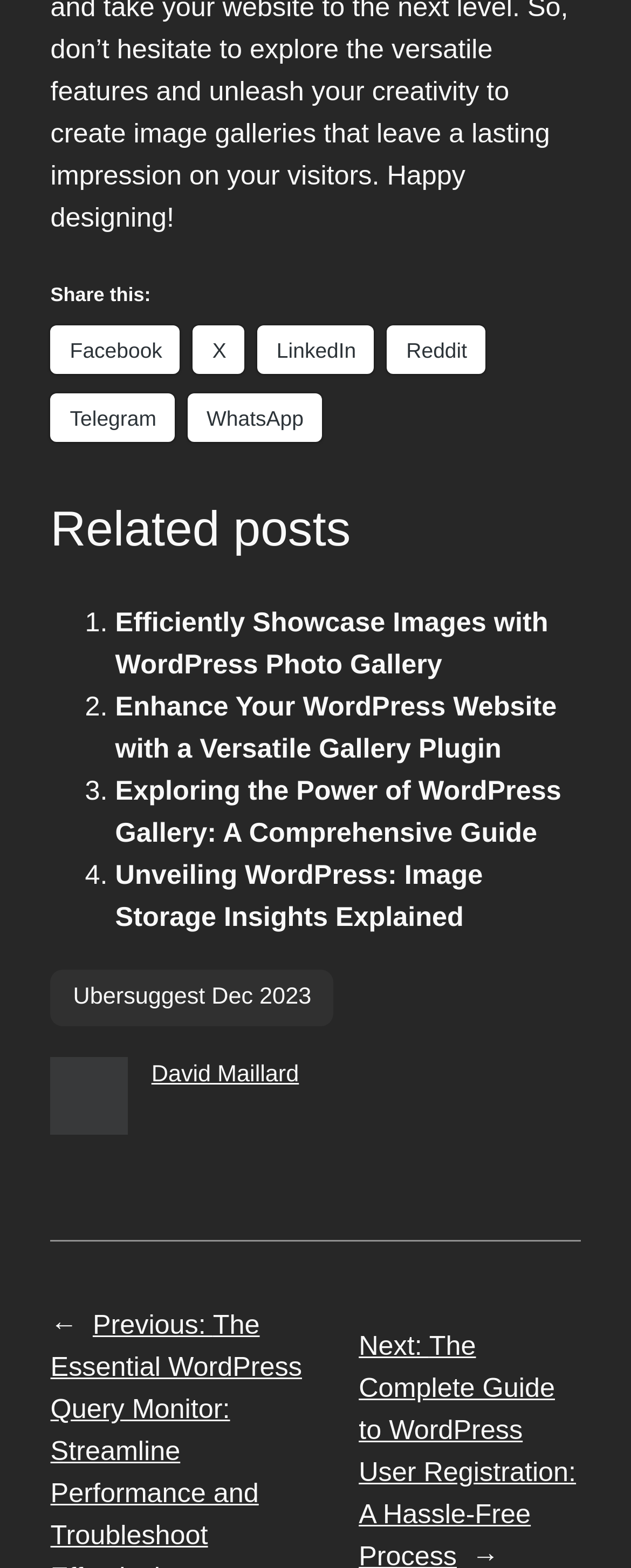Highlight the bounding box coordinates of the region I should click on to meet the following instruction: "Share on Facebook".

[0.08, 0.207, 0.285, 0.238]